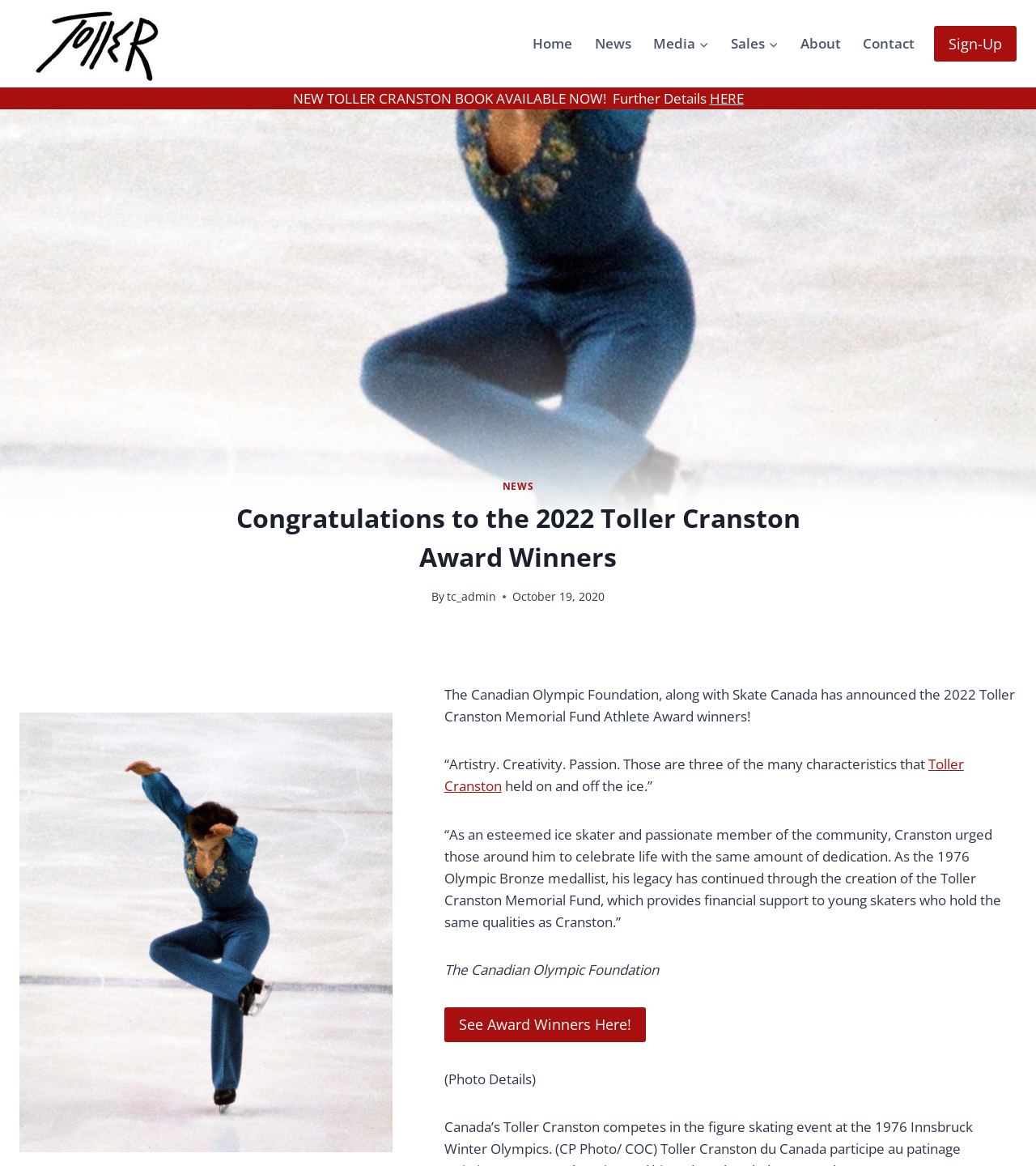Locate the bounding box coordinates of the segment that needs to be clicked to meet this instruction: "Click the Home link".

[0.504, 0.021, 0.563, 0.054]